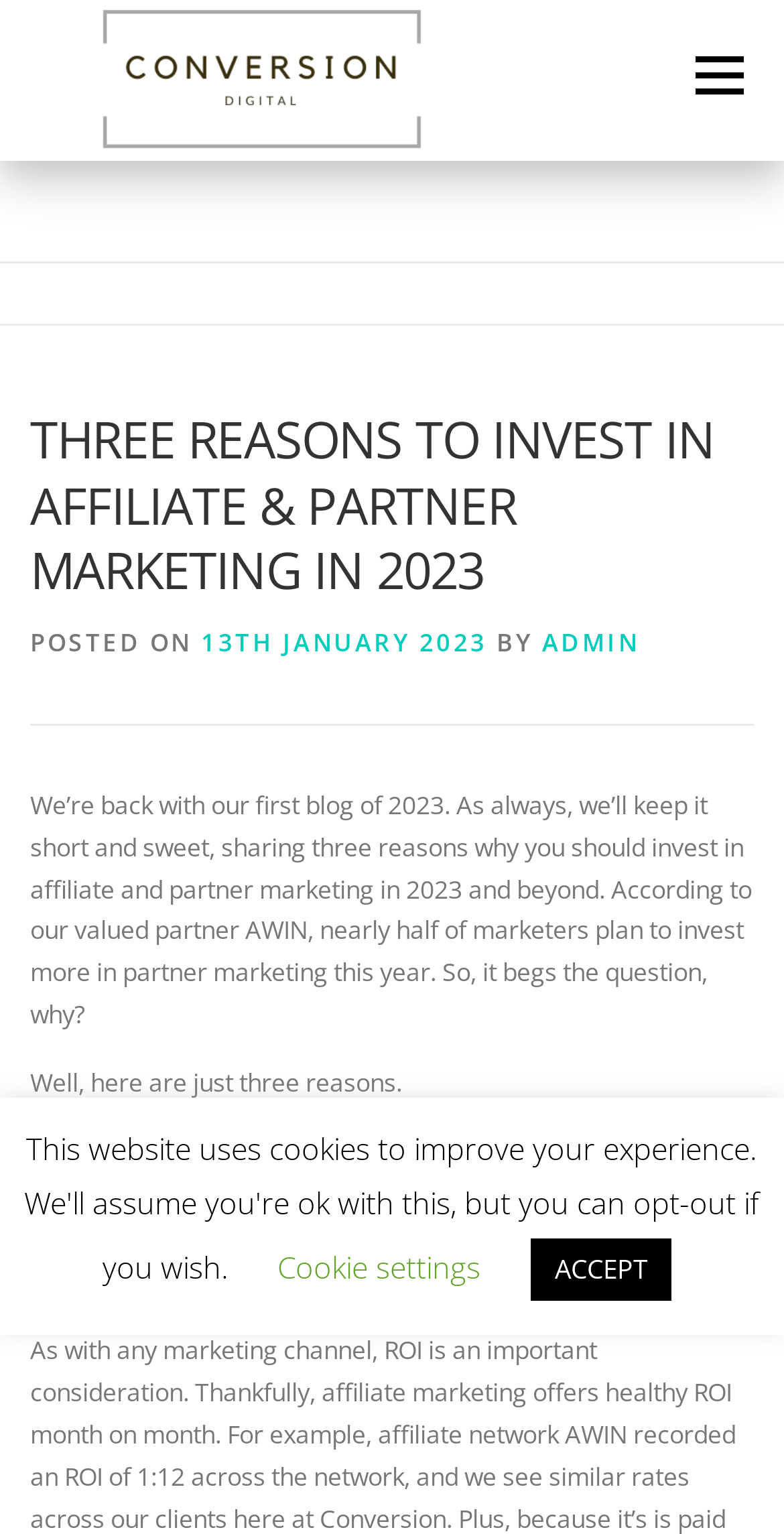What is the date of the blog post?
Provide a detailed and extensive answer to the question.

The date of the blog post can be found below the main heading, where it says 'POSTED ON 13TH JANUARY 2023'.